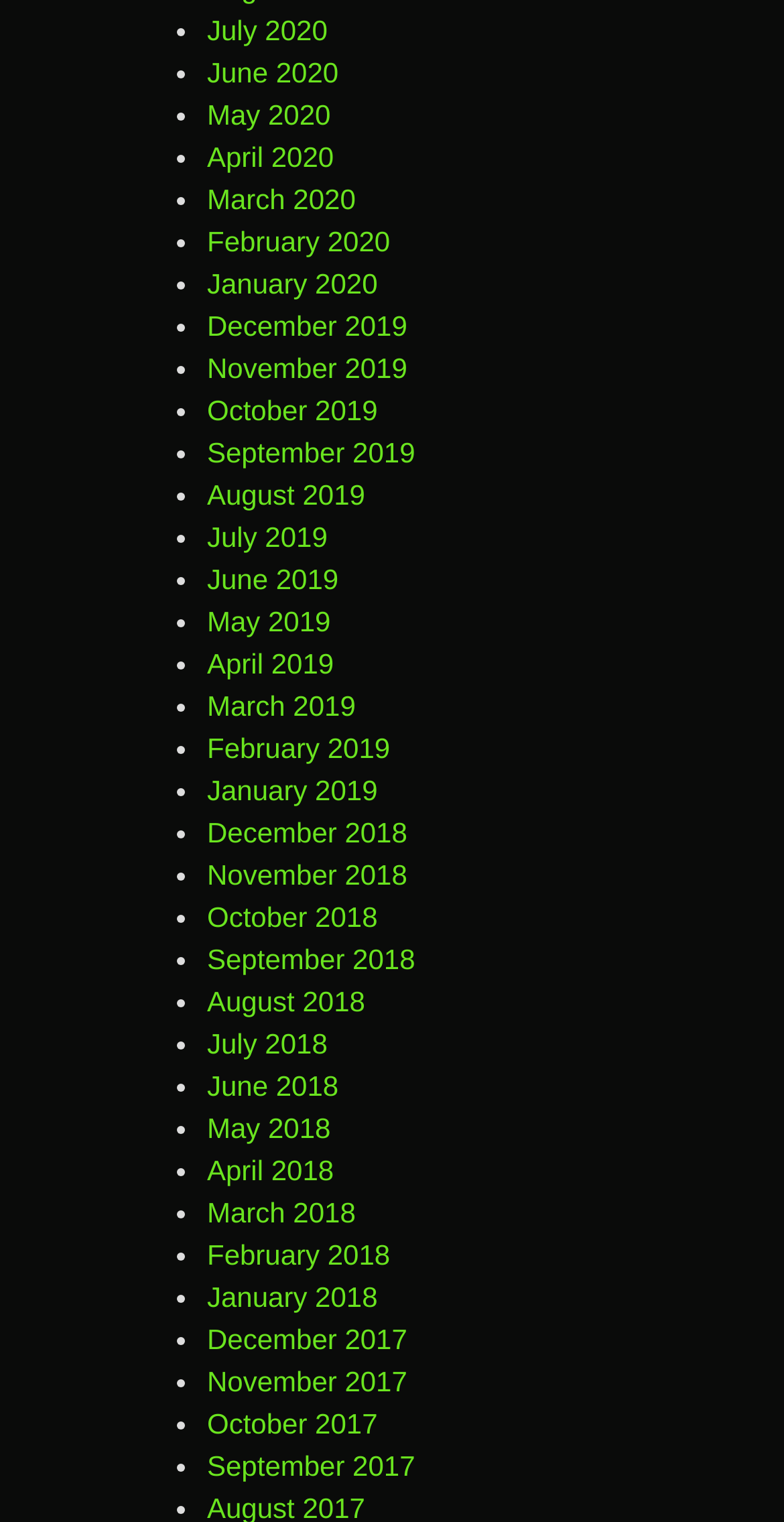Locate the bounding box coordinates of the clickable region necessary to complete the following instruction: "View July 2020". Provide the coordinates in the format of four float numbers between 0 and 1, i.e., [left, top, right, bottom].

[0.264, 0.01, 0.418, 0.031]